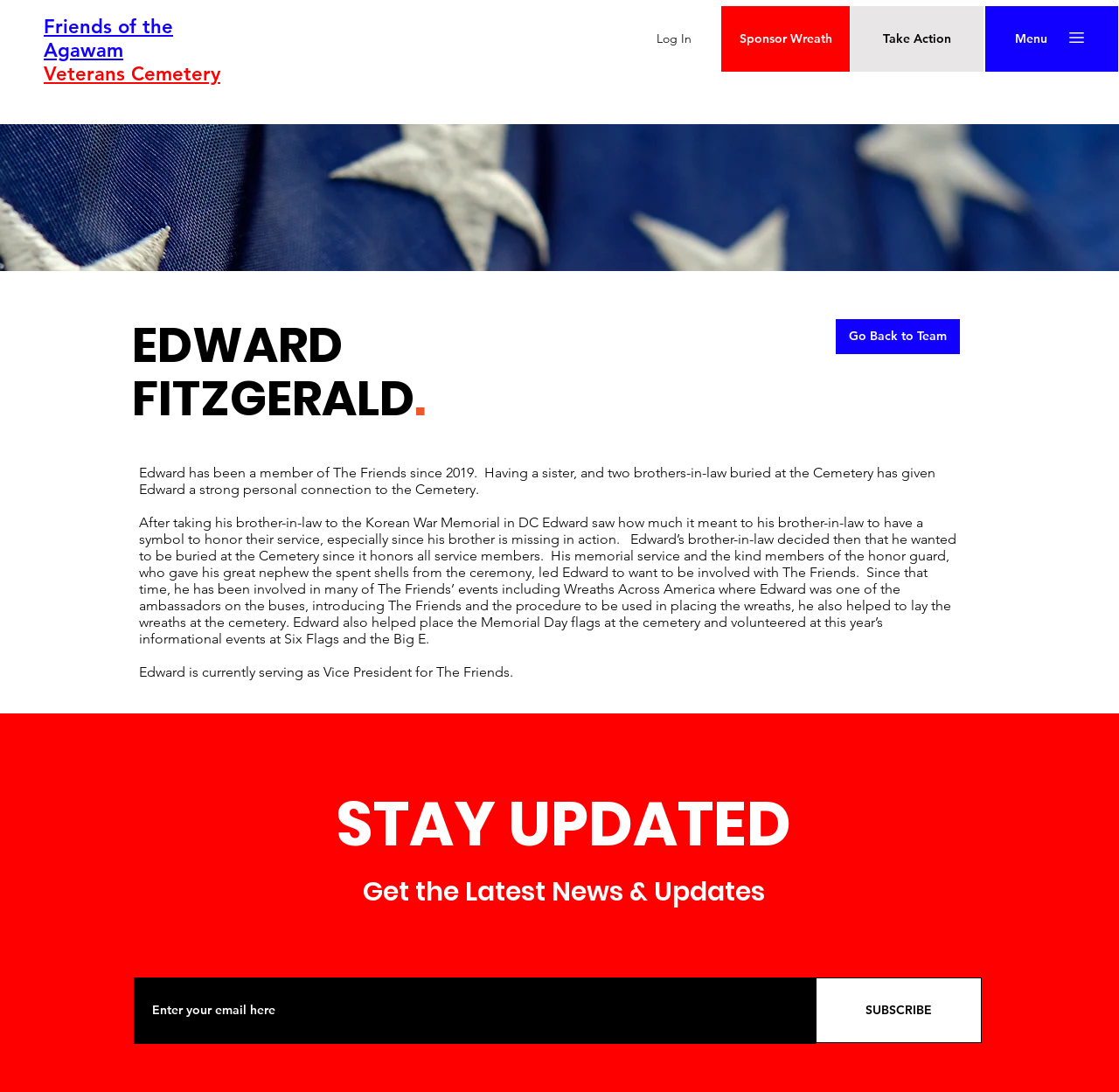Please identify the bounding box coordinates of the clickable area that will allow you to execute the instruction: "Click the Log In button".

[0.576, 0.023, 0.629, 0.049]